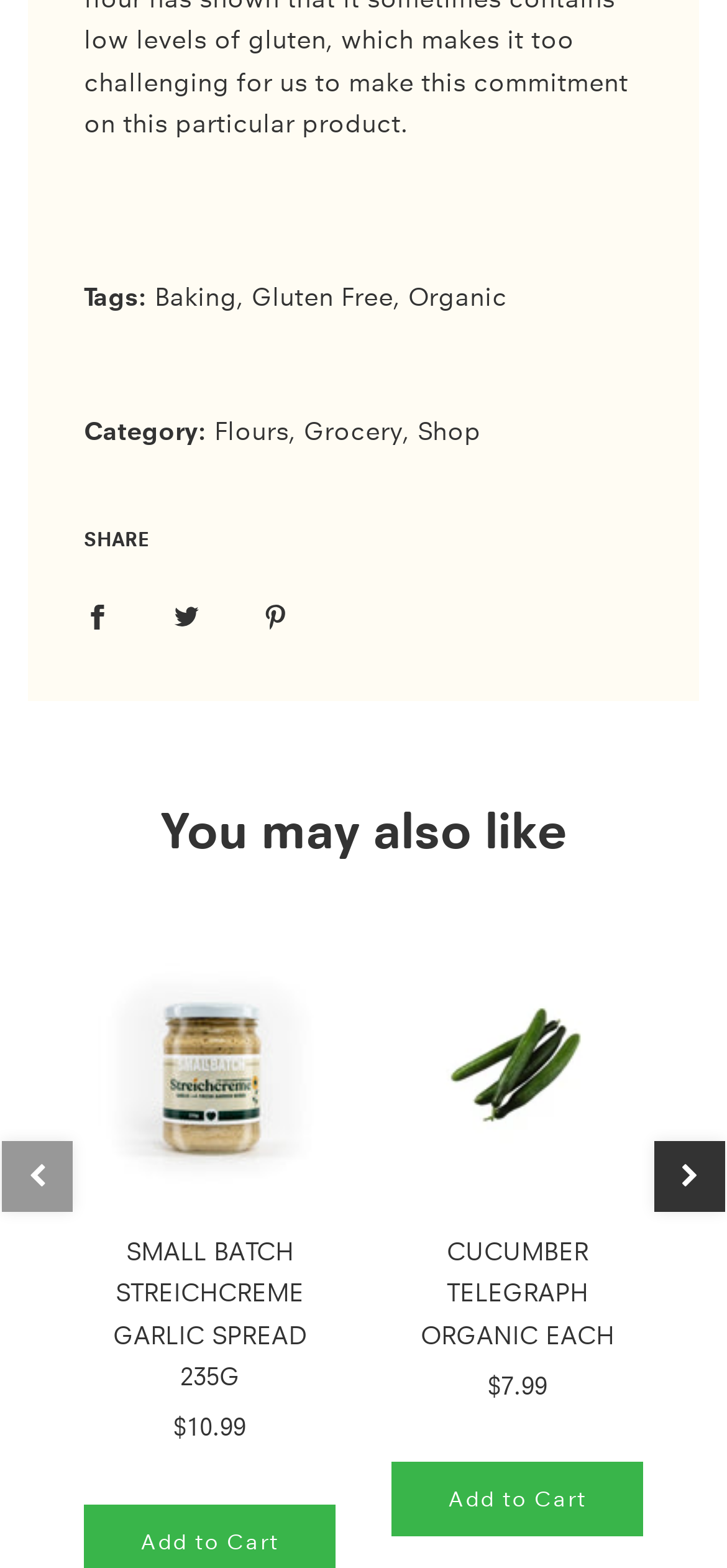From the screenshot, find the bounding box of the UI element matching this description: "Gluten Free". Supply the bounding box coordinates in the form [left, top, right, bottom], each a float between 0 and 1.

[0.346, 0.178, 0.541, 0.199]